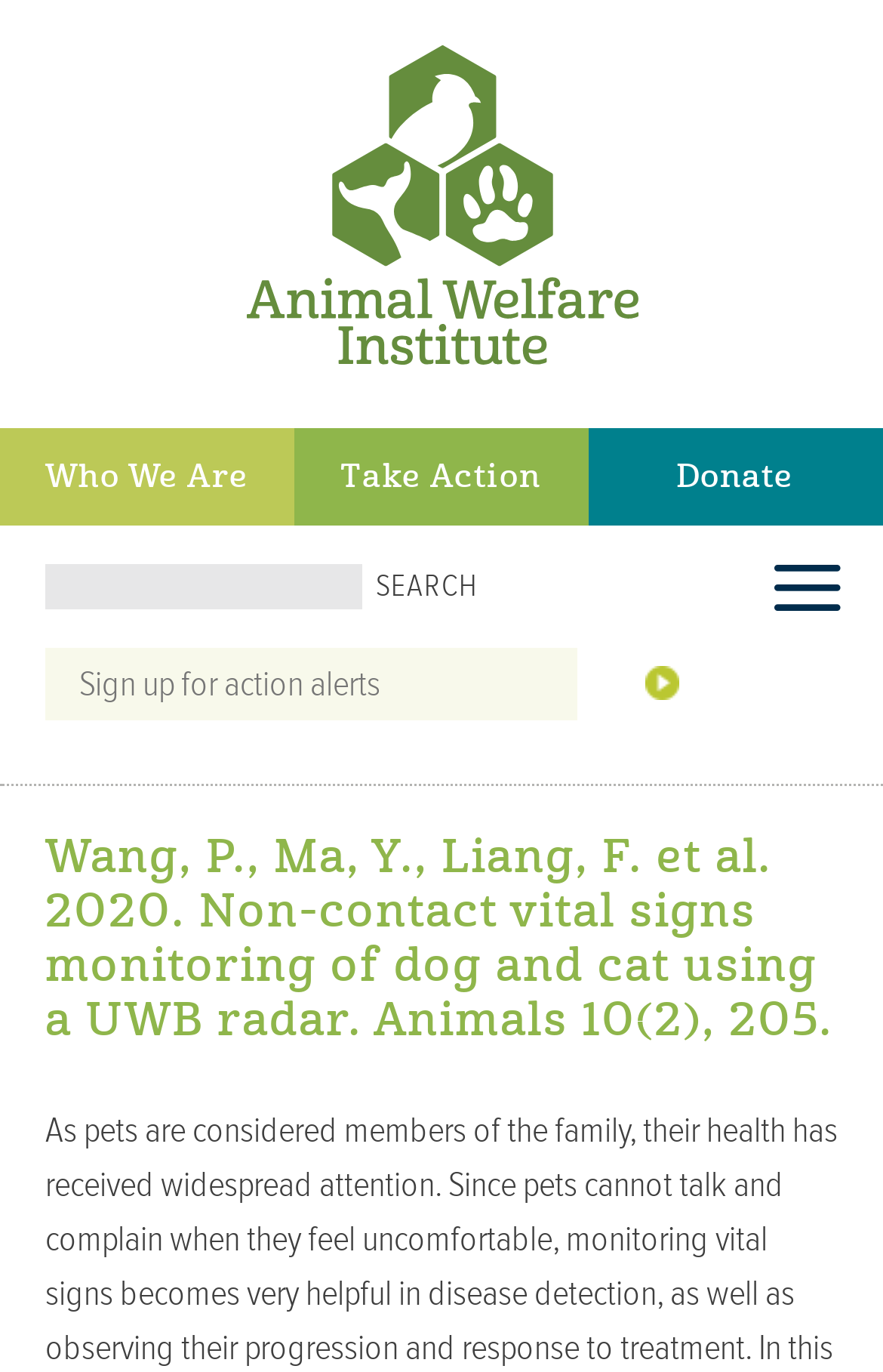Could you determine the bounding box coordinates of the clickable element to complete the instruction: "Search for something"? Provide the coordinates as four float numbers between 0 and 1, i.e., [left, top, right, bottom].

[0.41, 0.41, 0.558, 0.446]